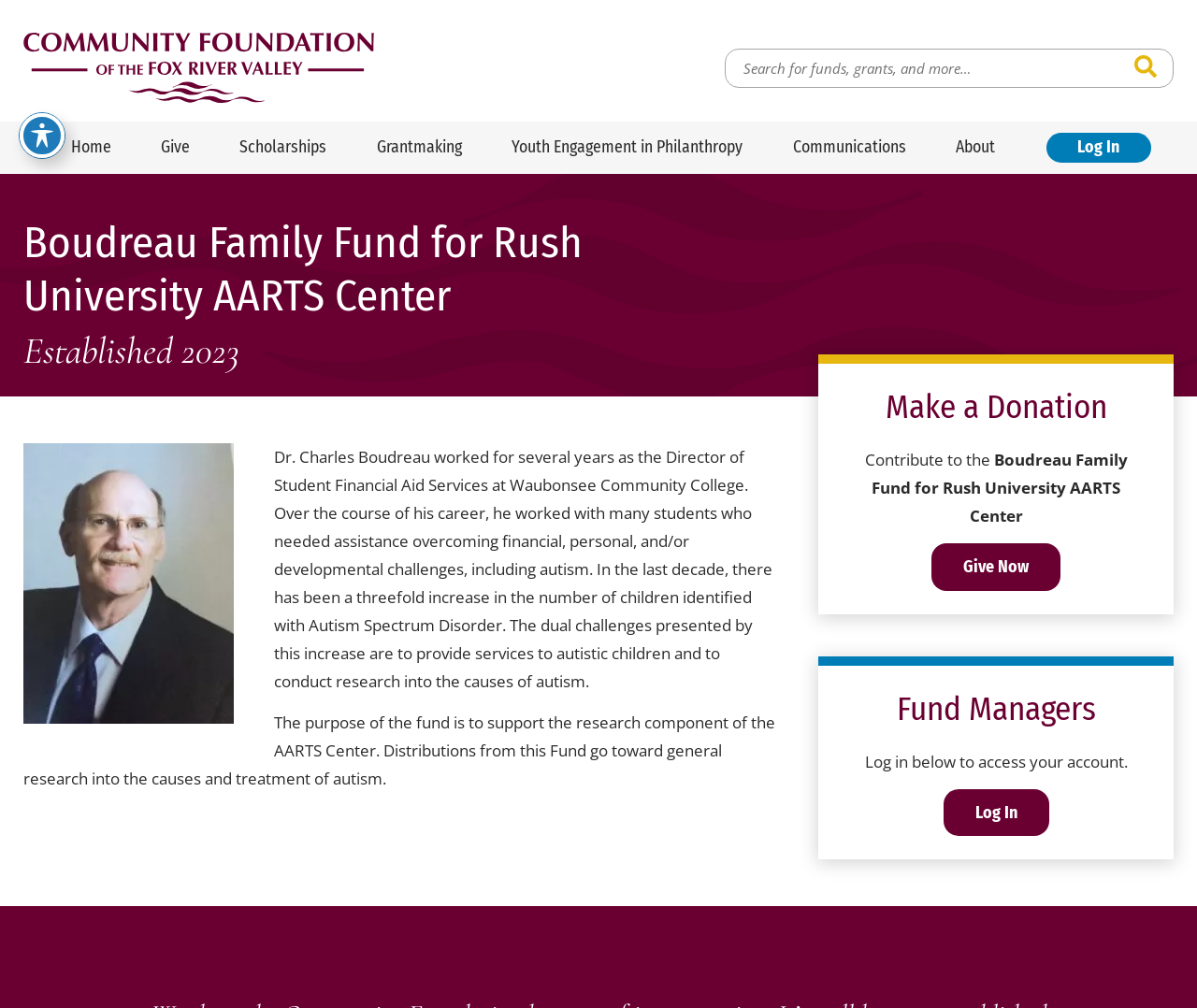What is the purpose of the fund?
Based on the screenshot, respond with a single word or phrase.

To support research into autism